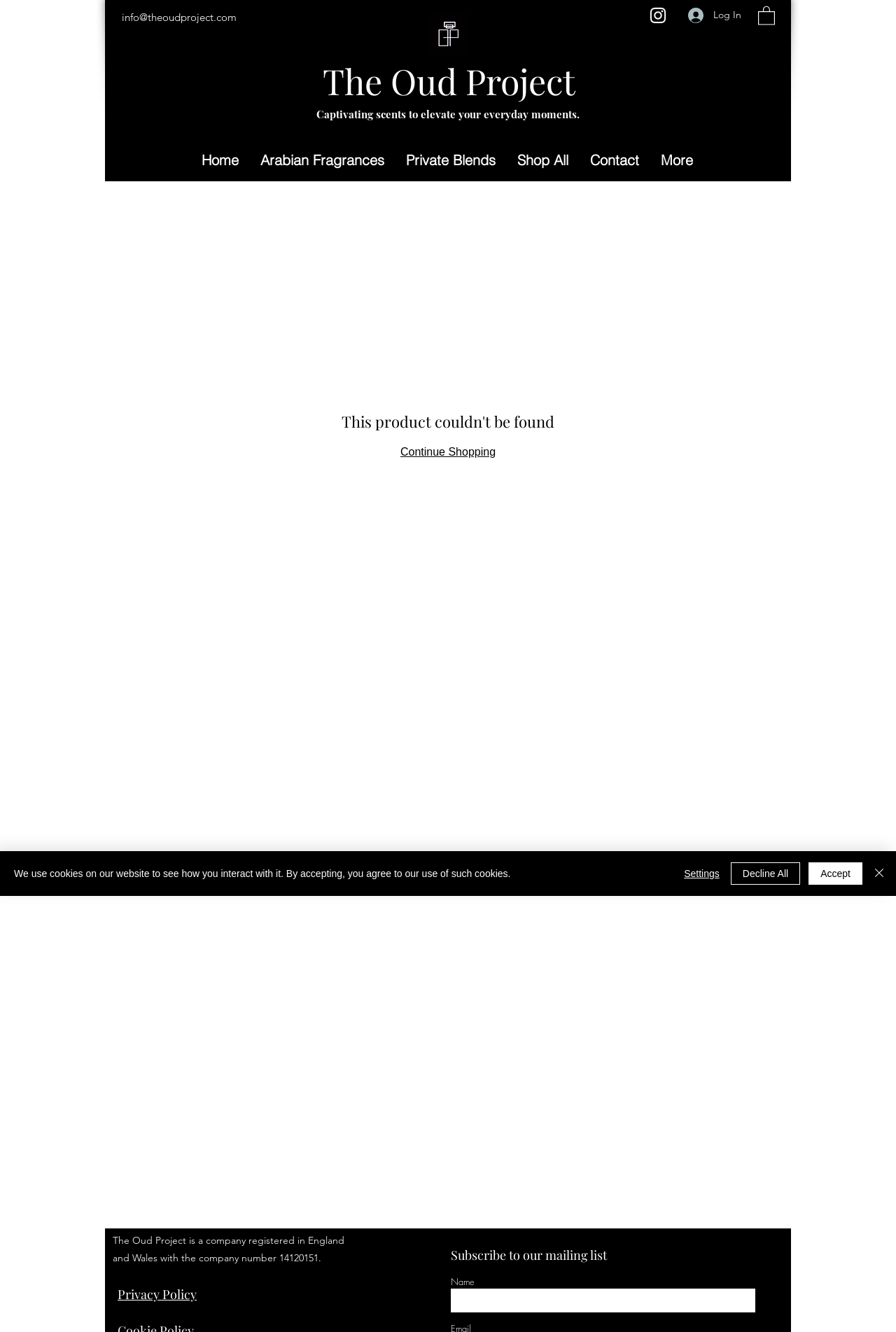Locate the bounding box coordinates of the element you need to click to accomplish the task described by this instruction: "Enter your name".

[0.503, 0.967, 0.843, 0.985]